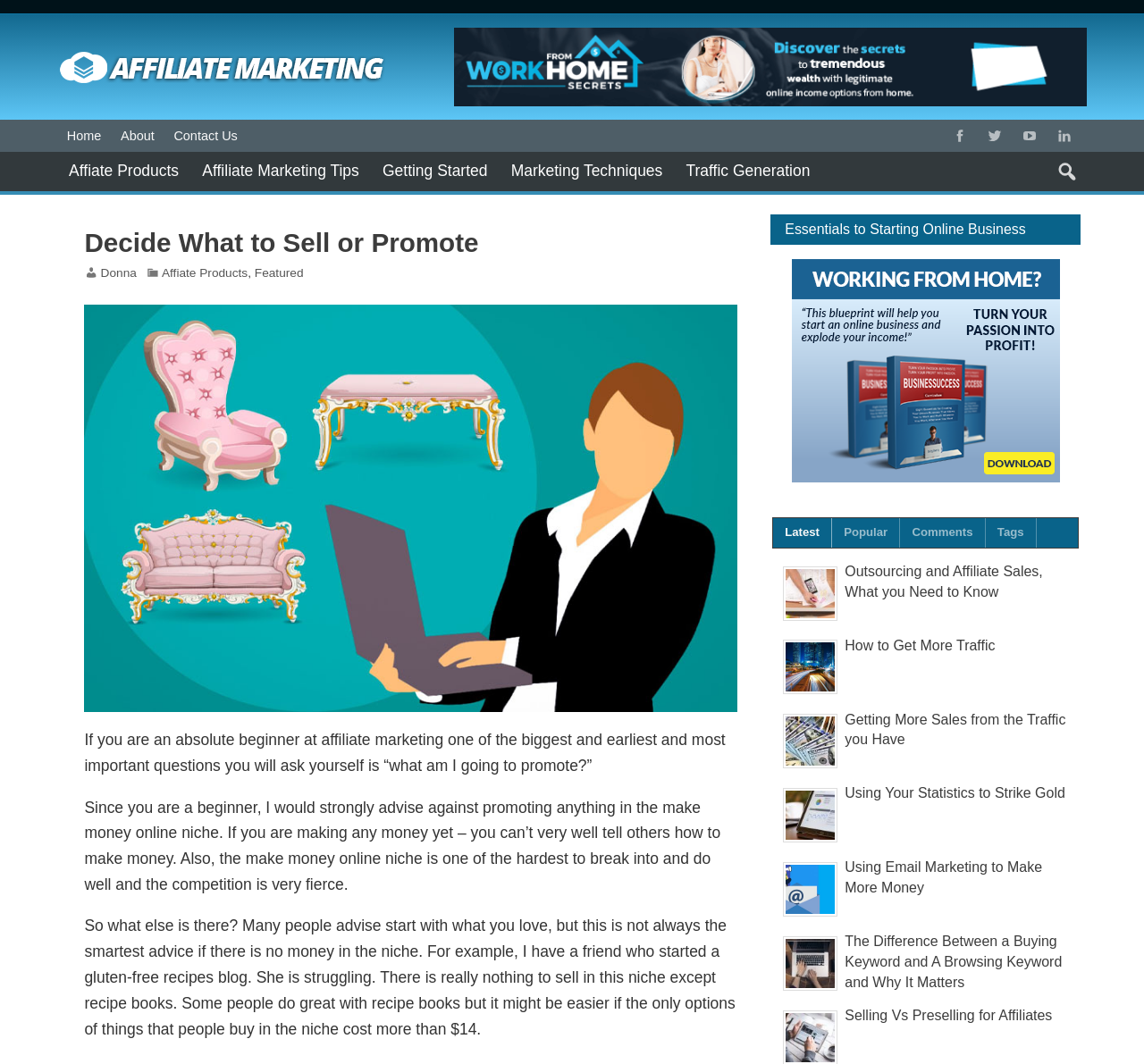Identify the coordinates of the bounding box for the element that must be clicked to accomplish the instruction: "Check out Outsourcing and Affiliate Sales, What you Need to Know".

[0.739, 0.53, 0.912, 0.563]